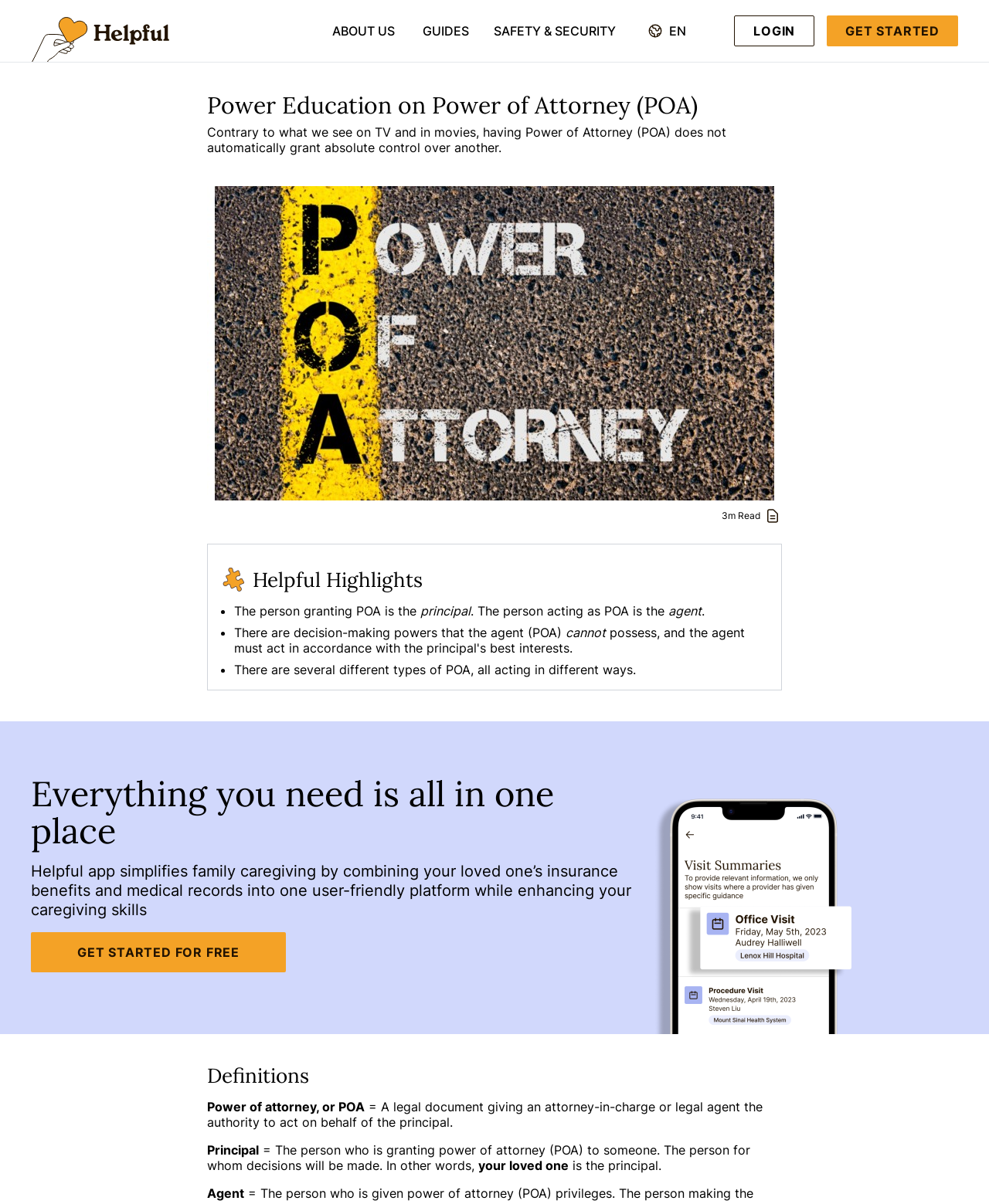What is the name of the app?
Craft a detailed and extensive response to the question.

I determined the answer by looking at the root element 'Helpful App — Power Education on Power of Attorney (POA)' which indicates that the app is called 'Helpful App'.